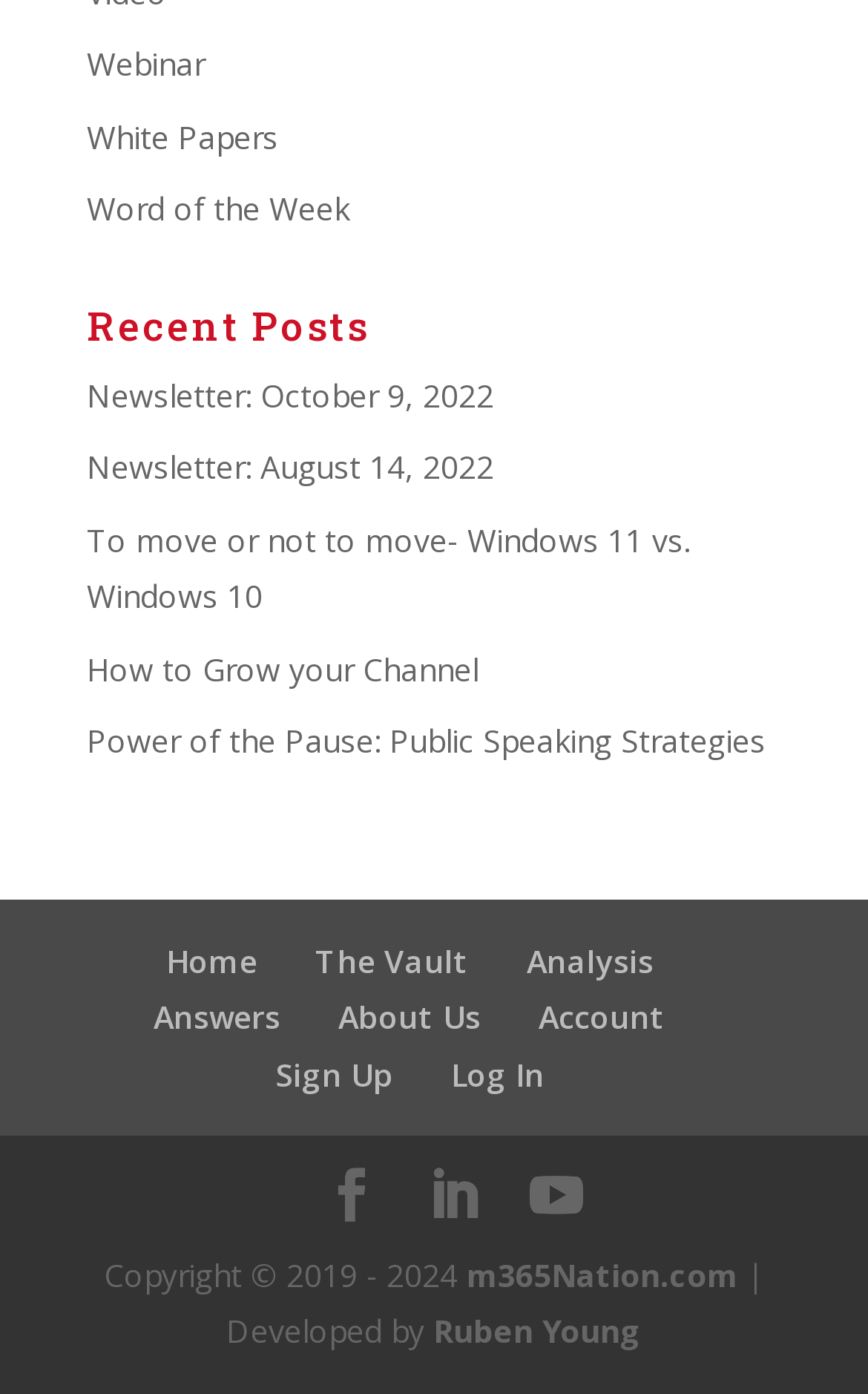Respond concisely with one word or phrase to the following query:
What is the name of the developer of this website?

Ruben Young